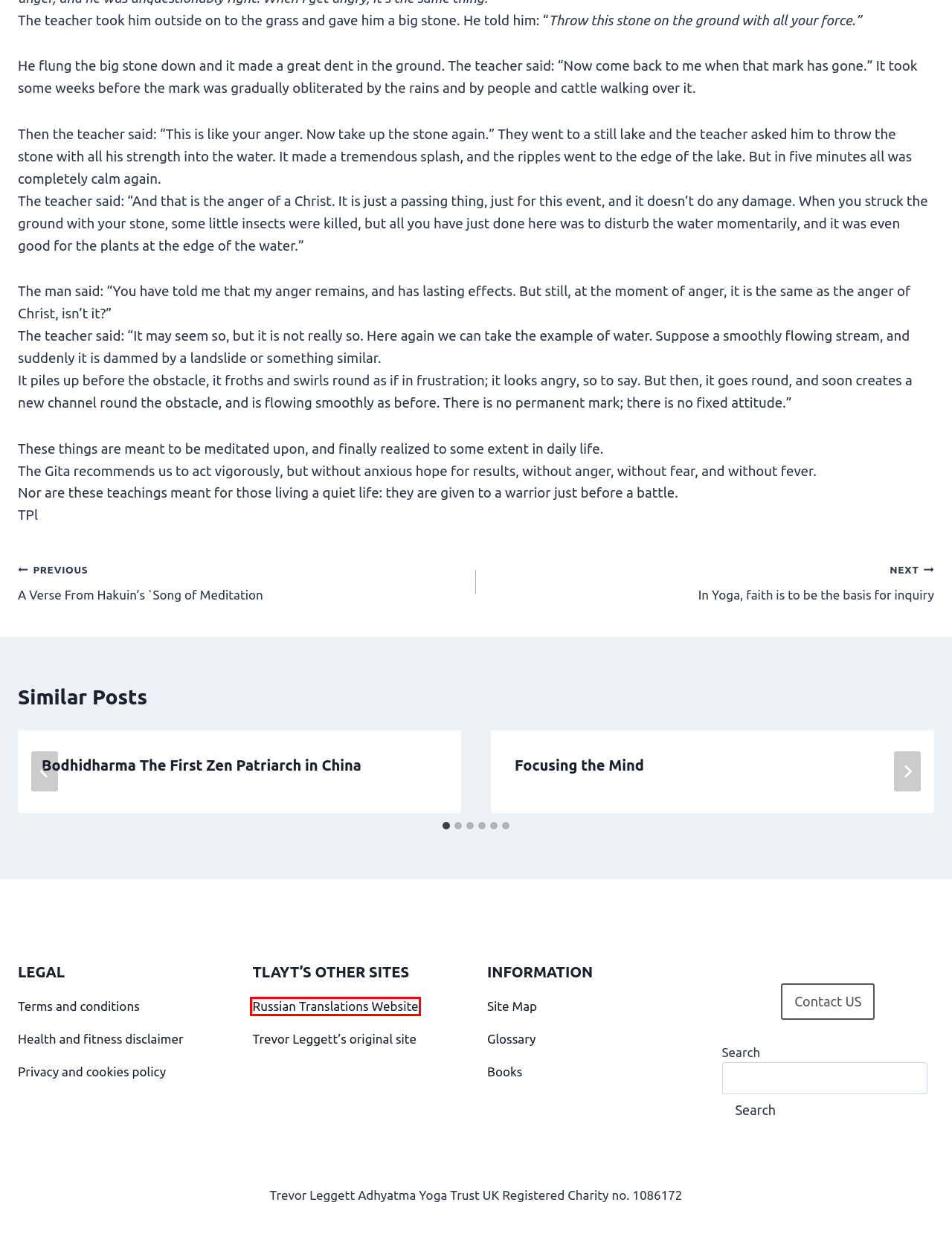Review the screenshot of a webpage that includes a red bounding box. Choose the webpage description that best matches the new webpage displayed after clicking the element within the bounding box. Here are the candidates:
A. Focusing the Mind – Trevor Leggett Adhyatma Yoga and Zen
B. Terms and conditions – Trevor Leggett Adhyatma Yoga and Zen
C. Jewels from the Indra Net – A Trevor Leggett Adhyatma Yoga Trust Website
D. Bodhidharma The First Zen Patriarch in China – Trevor Leggett Adhyatma Yoga and Zen
E. A Verse From Hakuin’s `Song of Meditation – Trevor Leggett Adhyatma Yoga and Zen
F. Privacy and cookies policy – Trevor Leggett Adhyatma Yoga and Zen
G. Glossary – Trevor Leggett Adhyatma Yoga and Zen
H. Health and fitness disclaimer – Trevor Leggett Adhyatma Yoga and Zen

C